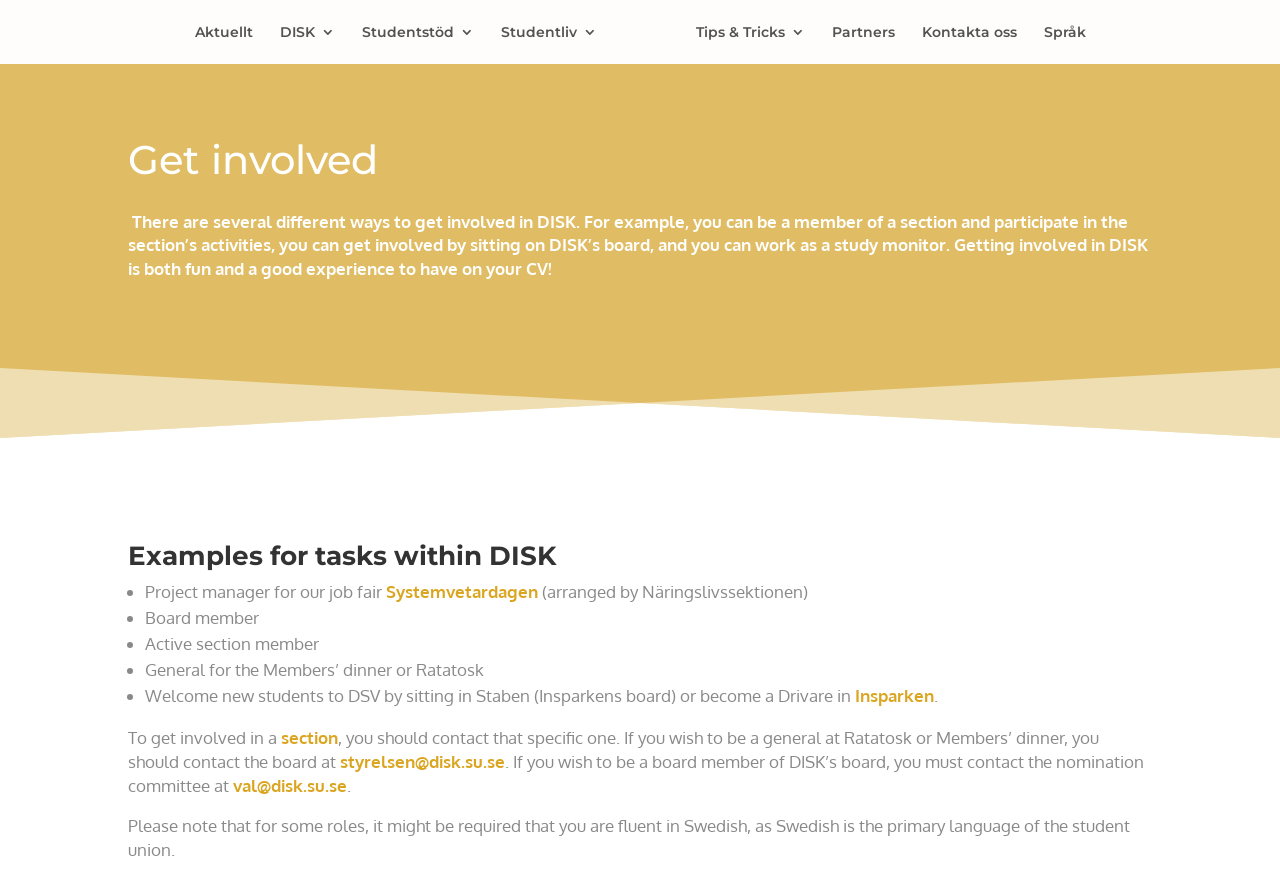Based on the image, please elaborate on the answer to the following question:
What is the email address of the nomination committee?

The email address of the nomination committee can be found in the paragraph that explains how to contact the nomination committee if you want to be a board member of DISK's board.